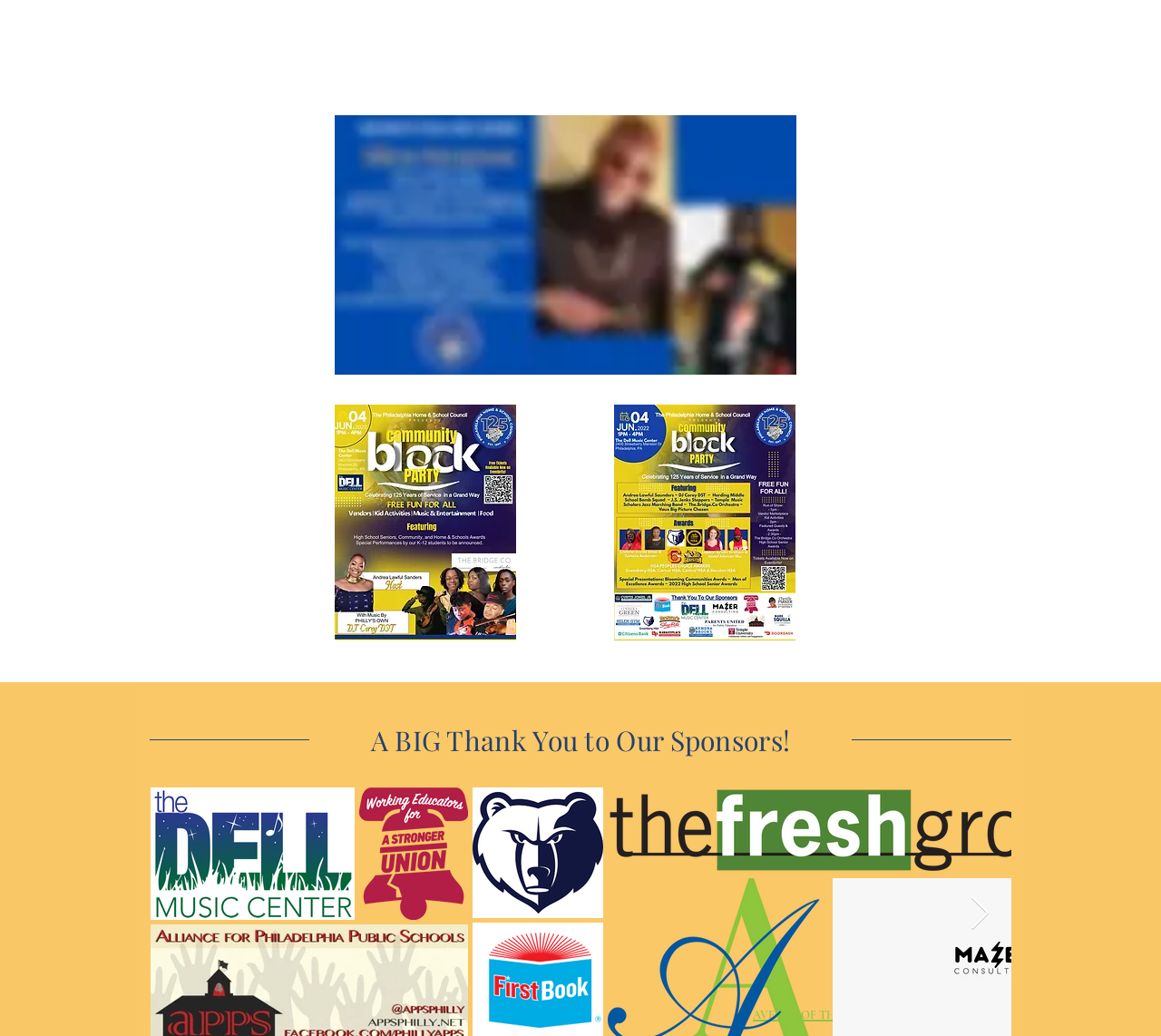Given the element description "parent_node: 1/10 aria-label="play"", identify the bounding box of the corresponding UI element.

[0.633, 0.1, 0.656, 0.113]